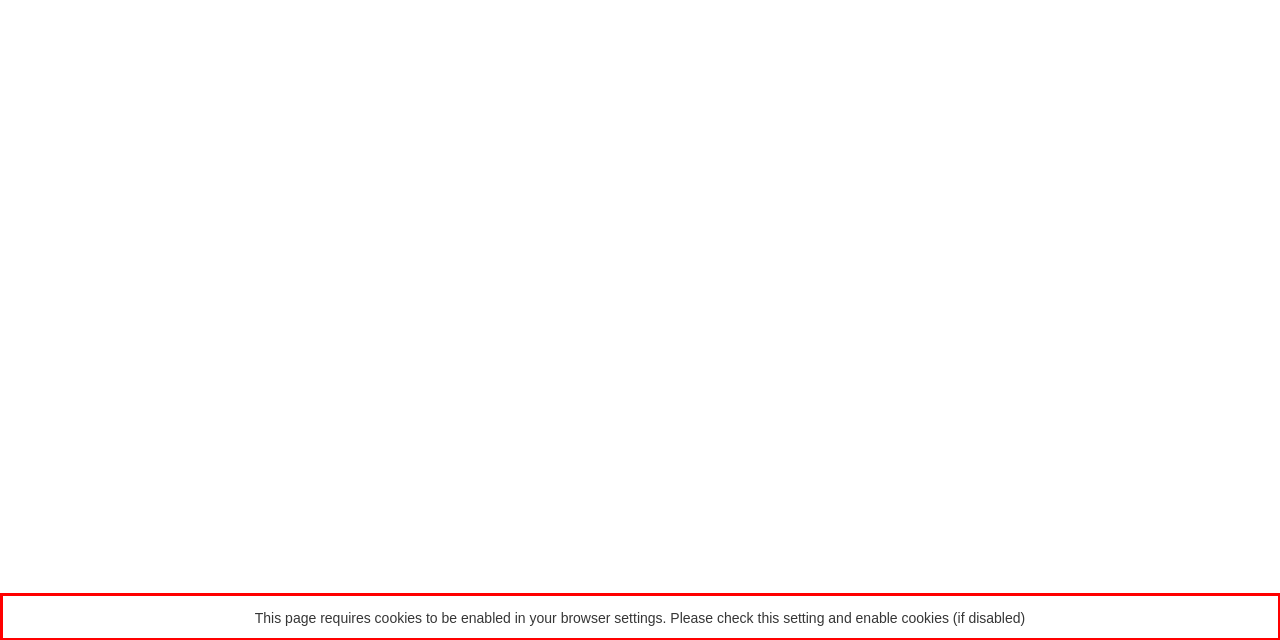From the screenshot of the webpage, locate the red bounding box and extract the text contained within that area.

This page requires cookies to be enabled in your browser settings. Please check this setting and enable cookies (if disabled)